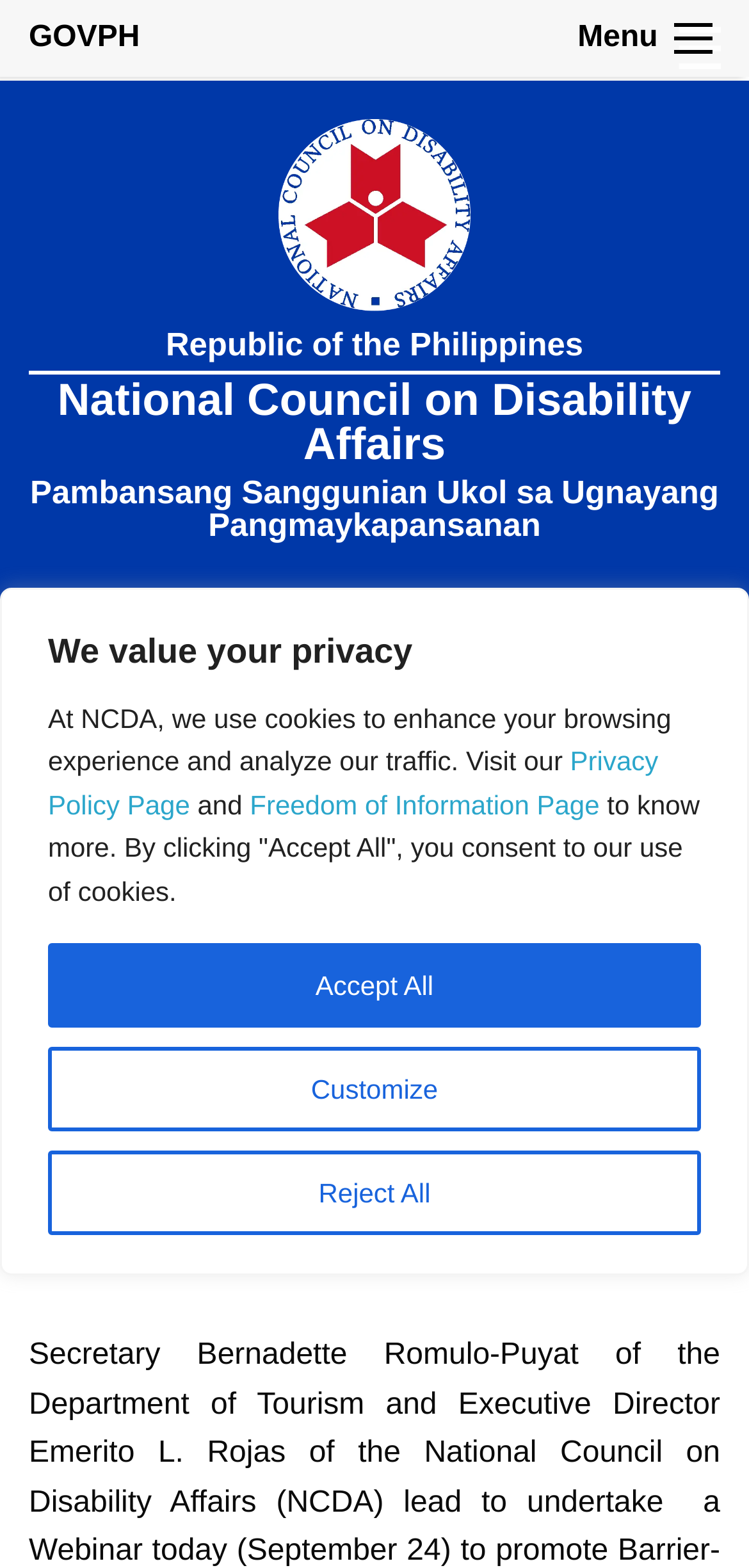Your task is to extract the text of the main heading from the webpage.

 
Republic of the Philippines
National Council on Disability Affairs
Pambansang Sanggunian Ukol sa Ugnayang Pangmaykapansanan